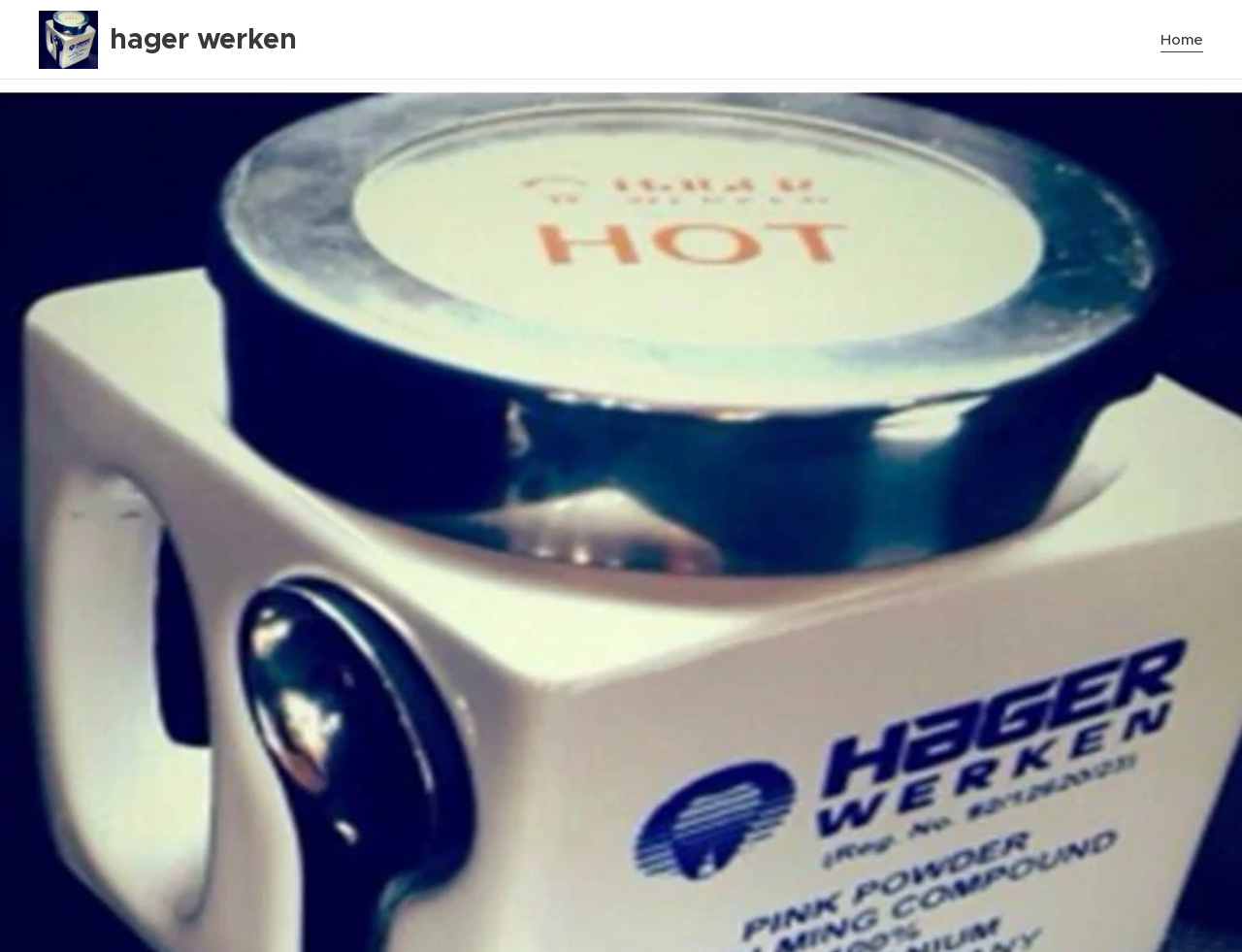Find the bounding box coordinates for the UI element whose description is: "Home". The coordinates should be four float numbers between 0 and 1, in the format [left, top, right, bottom].

[0.93, 0.016, 0.969, 0.067]